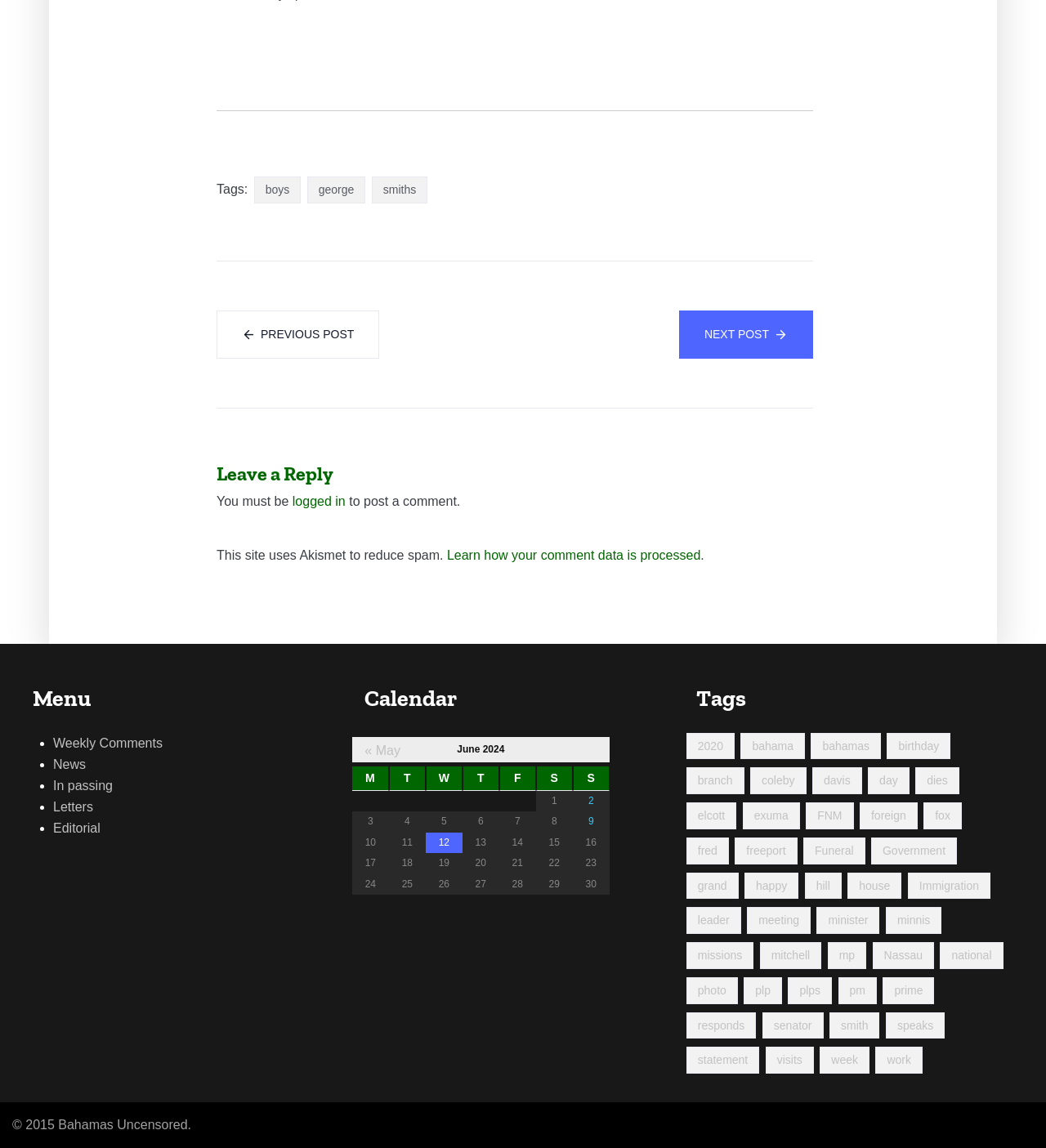What is the title of the section that contains the links 'boys', 'george', and 'smiths'?
Please provide a single word or phrase as the answer based on the screenshot.

Tags